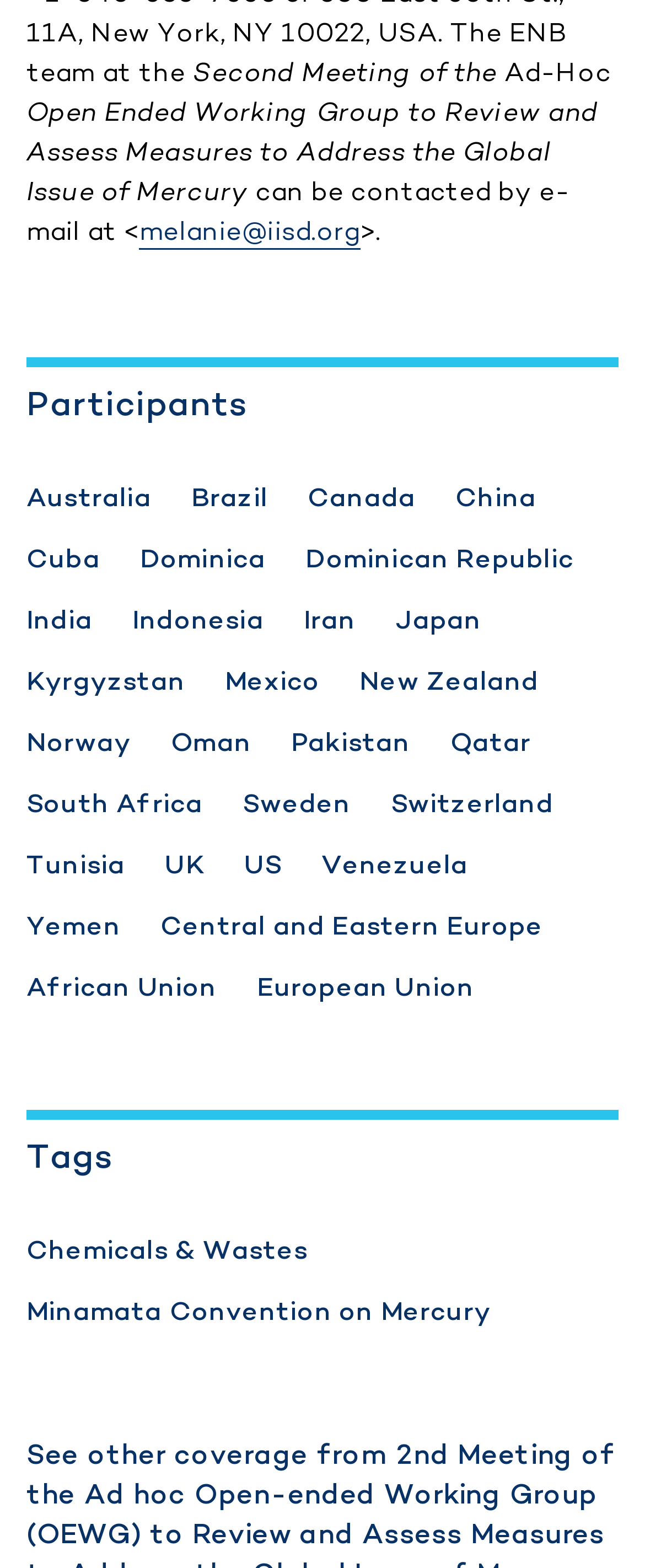What is the name of the convention mentioned?
Refer to the screenshot and respond with a concise word or phrase.

Minamata Convention on Mercury